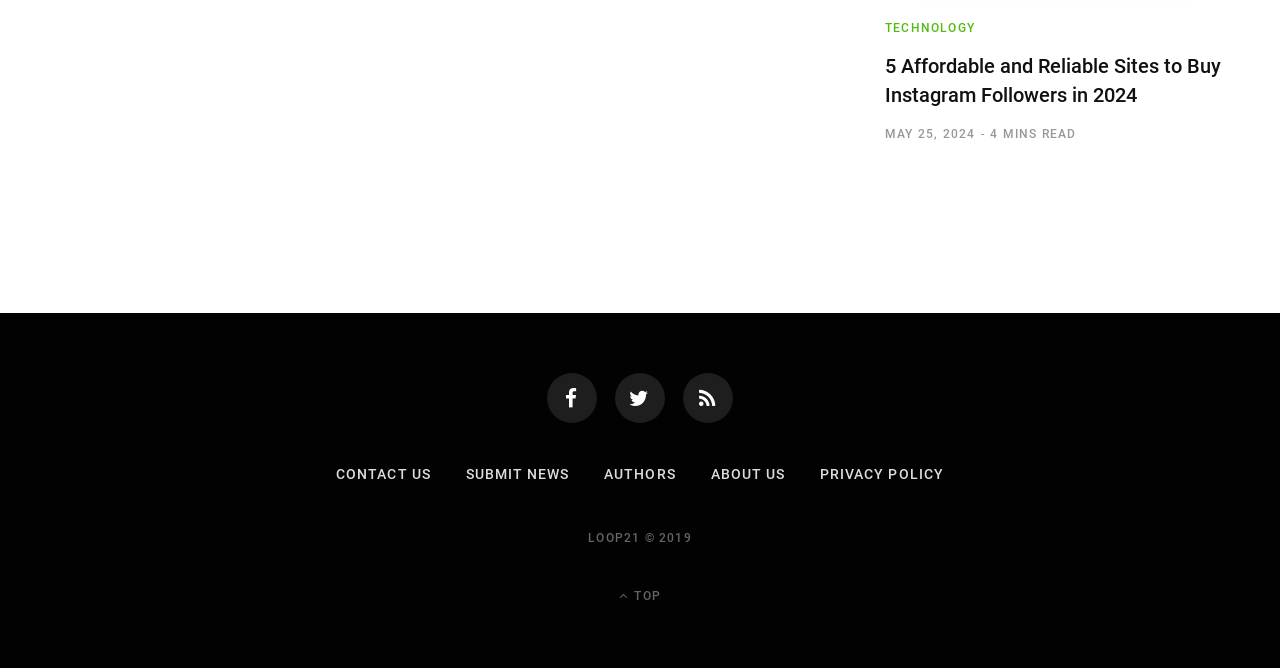Identify the bounding box of the UI element that matches this description: "Contact Us".

[0.263, 0.698, 0.337, 0.722]